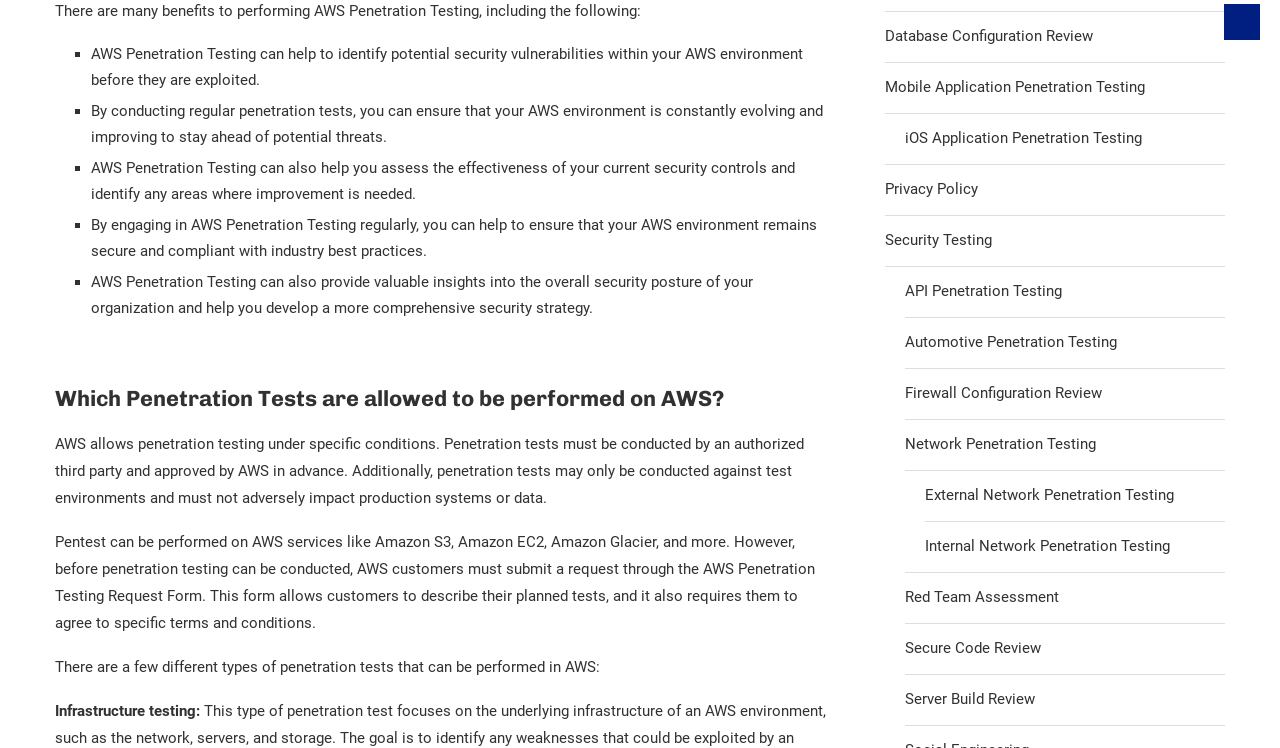Please locate the bounding box coordinates of the element that needs to be clicked to achieve the following instruction: "Click on Red Team Assessment". The coordinates should be four float numbers between 0 and 1, i.e., [left, top, right, bottom].

[0.707, 0.786, 0.827, 0.81]